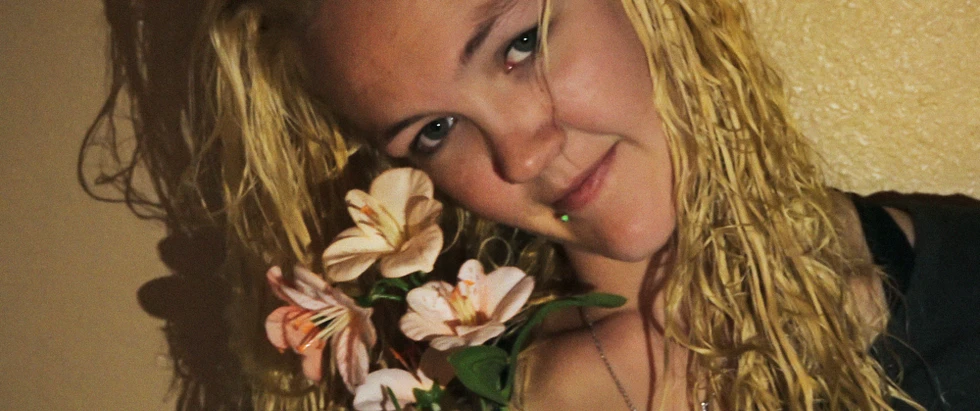Illustrate the image with a detailed caption.

The image features a young woman with long, wavy blonde hair, smiling as she holds a bouquet of soft pink flowers close to her face. Her expression conveys a sense of warmth and tenderness, enhanced by the delicate colors of the flowers. The background is a softly textured hue that complements her features, creating an intimate and inviting atmosphere. The overall composition emphasizes a moment of beauty and connection with nature, possibly conveying themes of love and appreciation, resonating with the title of the project, "I Love You I Miss You I Hope I See You Before I Die." This work appears to be part of a visual narrative that explores personal emotions and relationships, likely reflecting on the intricacies of human experiences.